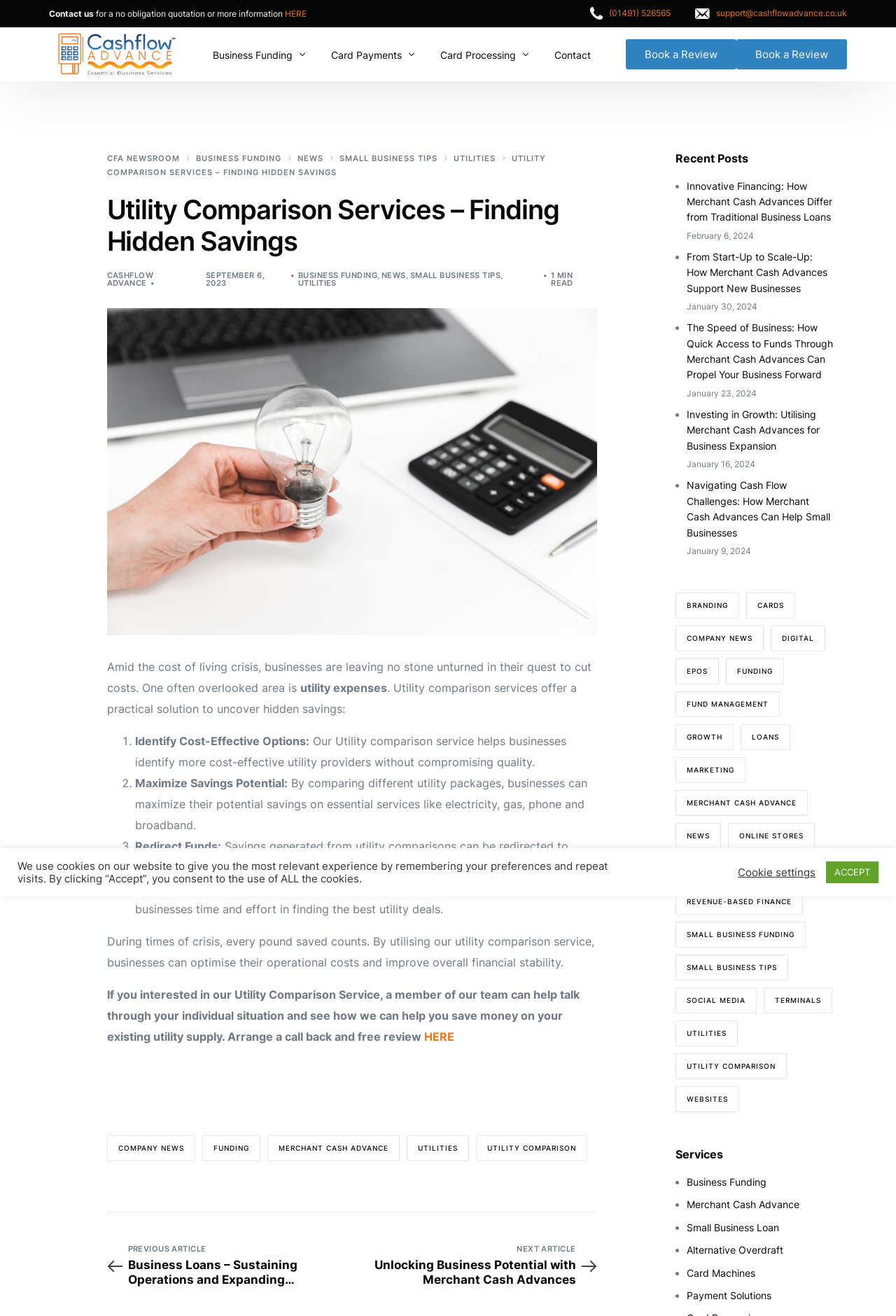Using the format (top-left x, top-left y, bottom-right x, bottom-right y), provide the bounding box coordinates for the described UI element. All values should be floating point numbers between 0 and 1: Utilities

[0.454, 0.863, 0.523, 0.882]